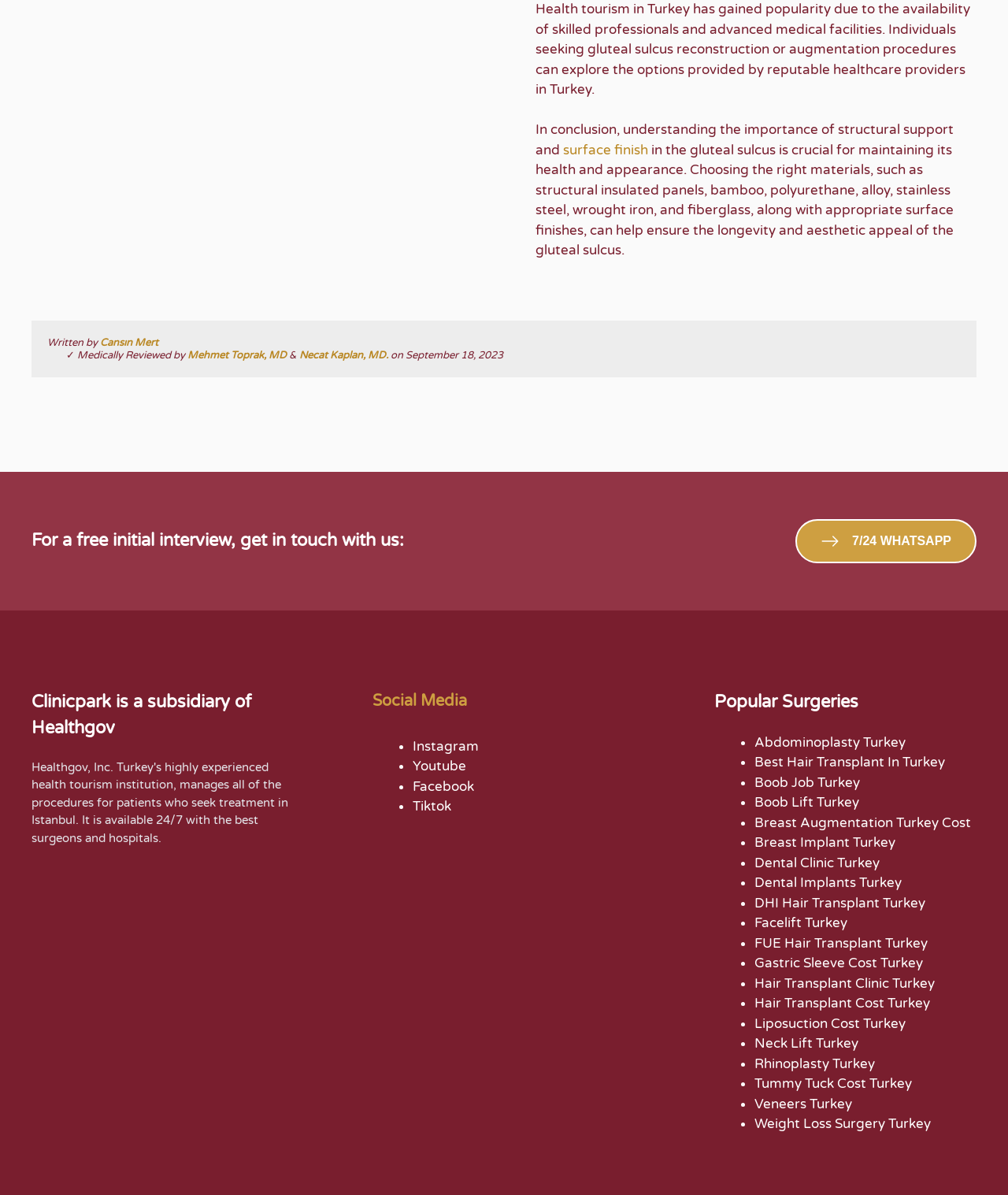Pinpoint the bounding box coordinates of the clickable element to carry out the following instruction: "Learn about 'Breast Augmentation Turkey'."

[0.748, 0.681, 0.931, 0.695]